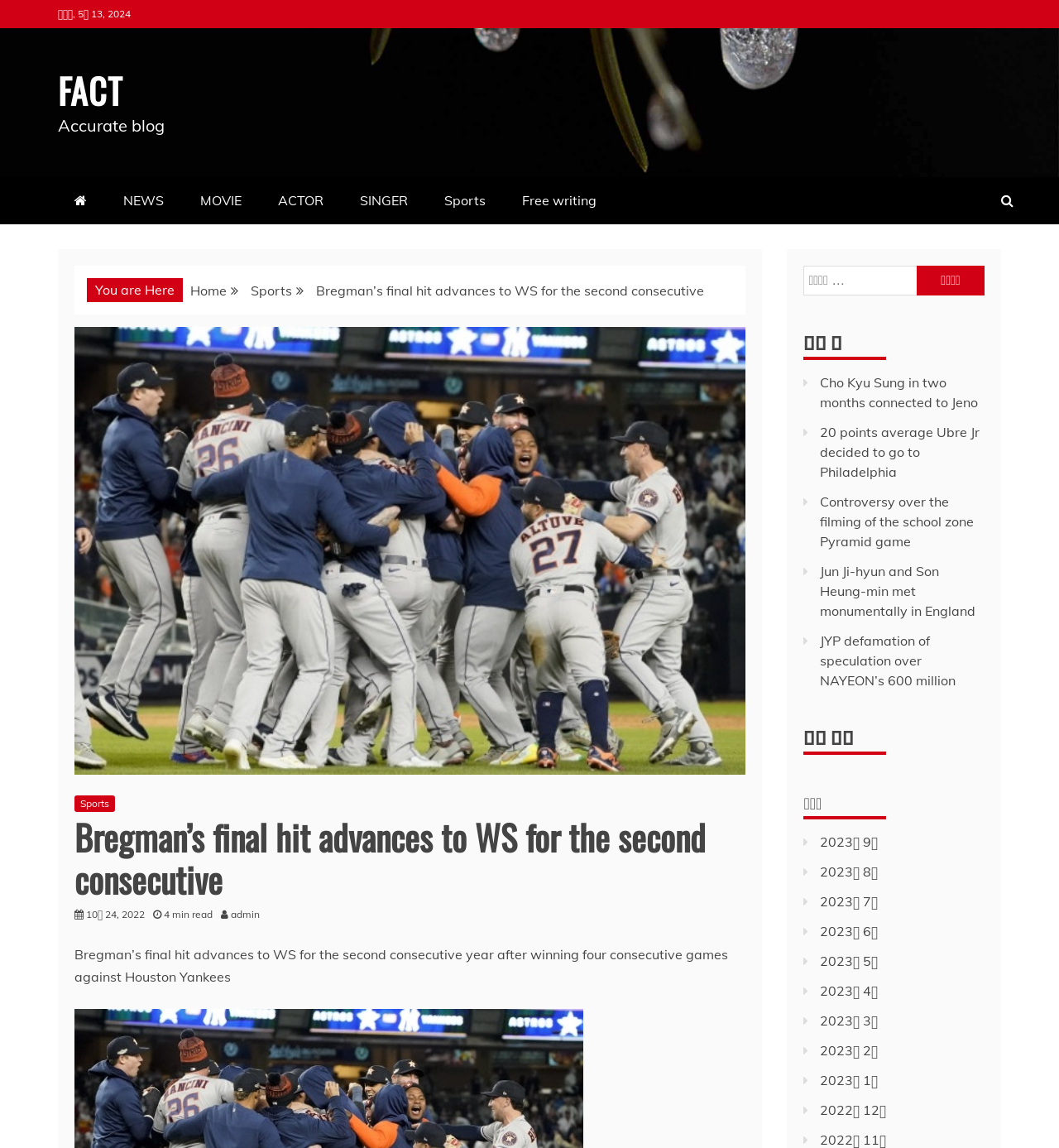From the details in the image, provide a thorough response to the question: What is the purpose of the search box?

I inferred the purpose of the search box by looking at its location and the surrounding elements. The search box is located at the top right corner of the webpage, and there is a button with the text '검색하기' next to it. This suggests that the search box is used to search for articles on the webpage.